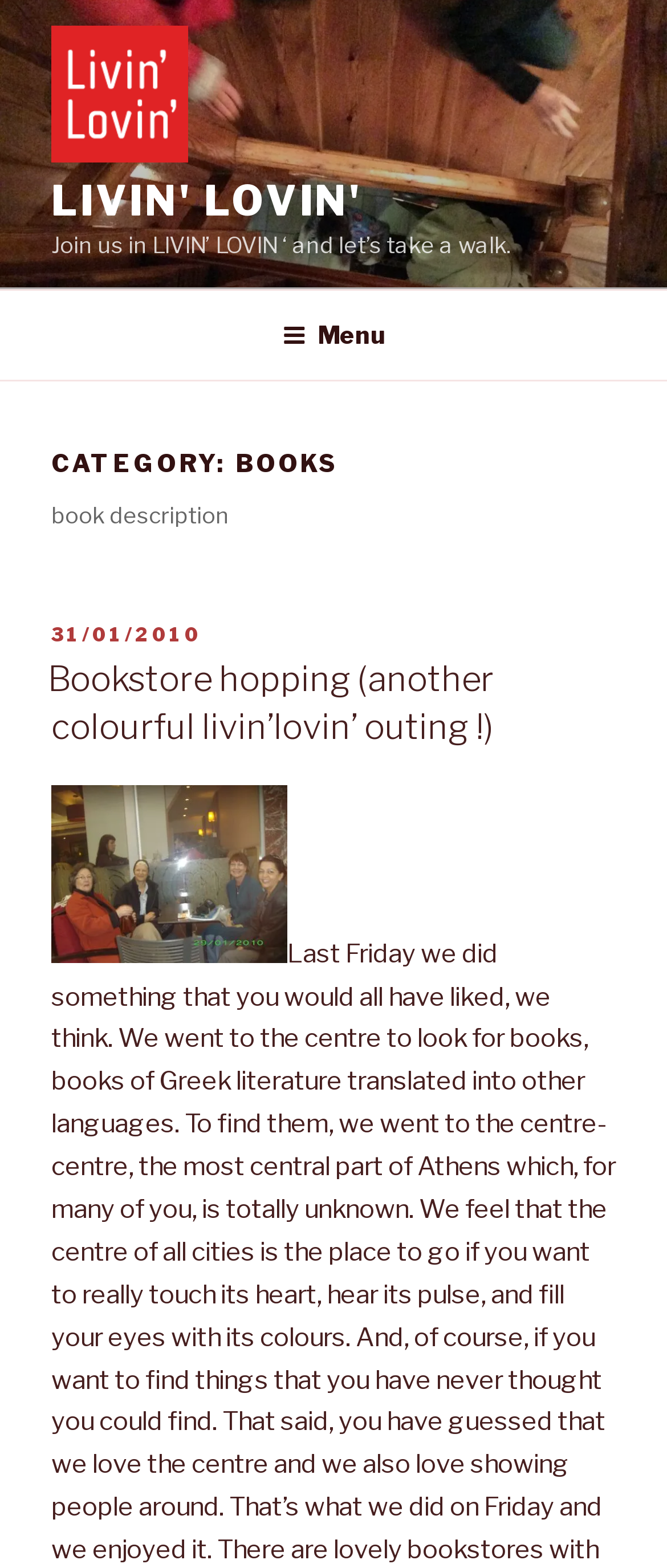Based on the image, provide a detailed response to the question:
What is the category of the webpage?

I determined the category by looking at the heading element 'CATEGORY: BOOKS' which is located at [0.077, 0.285, 0.923, 0.306] and has the text content 'CATEGORY: BOOKS'.